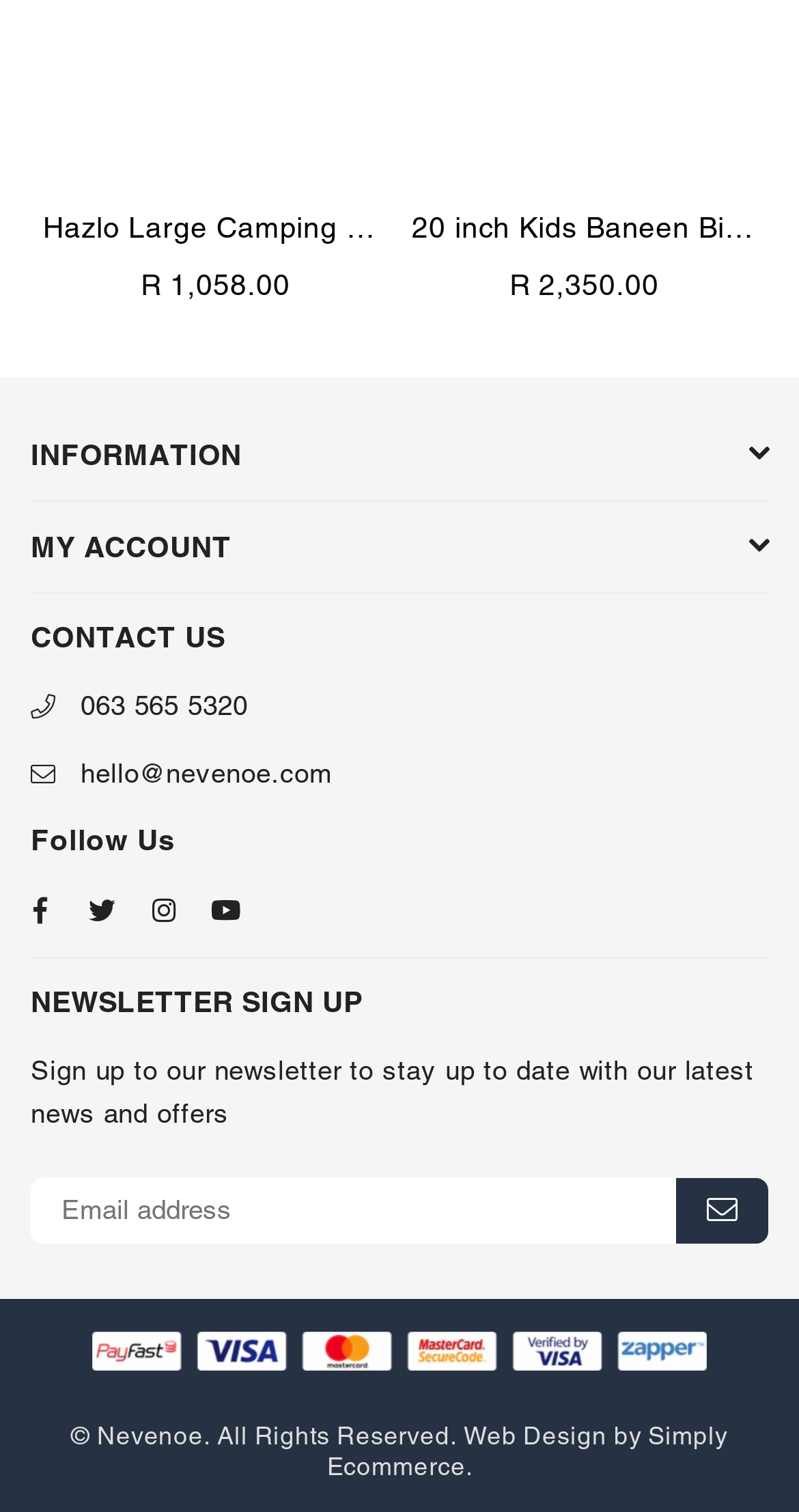Analyze the image and give a detailed response to the question:
Who designed the website?

I found a footer section on the webpage that credits the website design to 'Simply Ecommerce'.